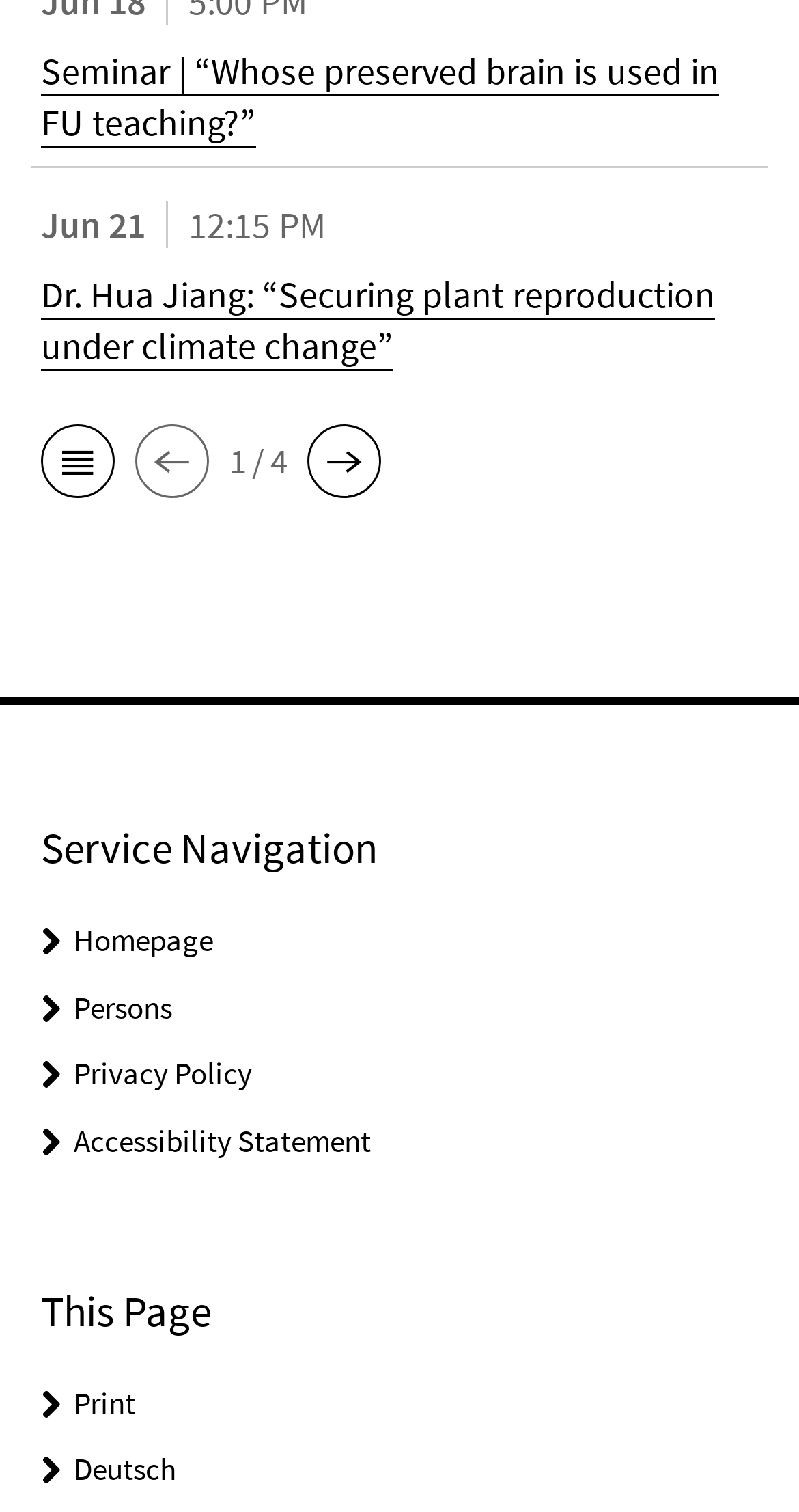Identify the bounding box coordinates of the clickable region required to complete the instruction: "go to previous page". The coordinates should be given as four float numbers within the range of 0 and 1, i.e., [left, top, right, bottom].

[0.169, 0.278, 0.262, 0.333]